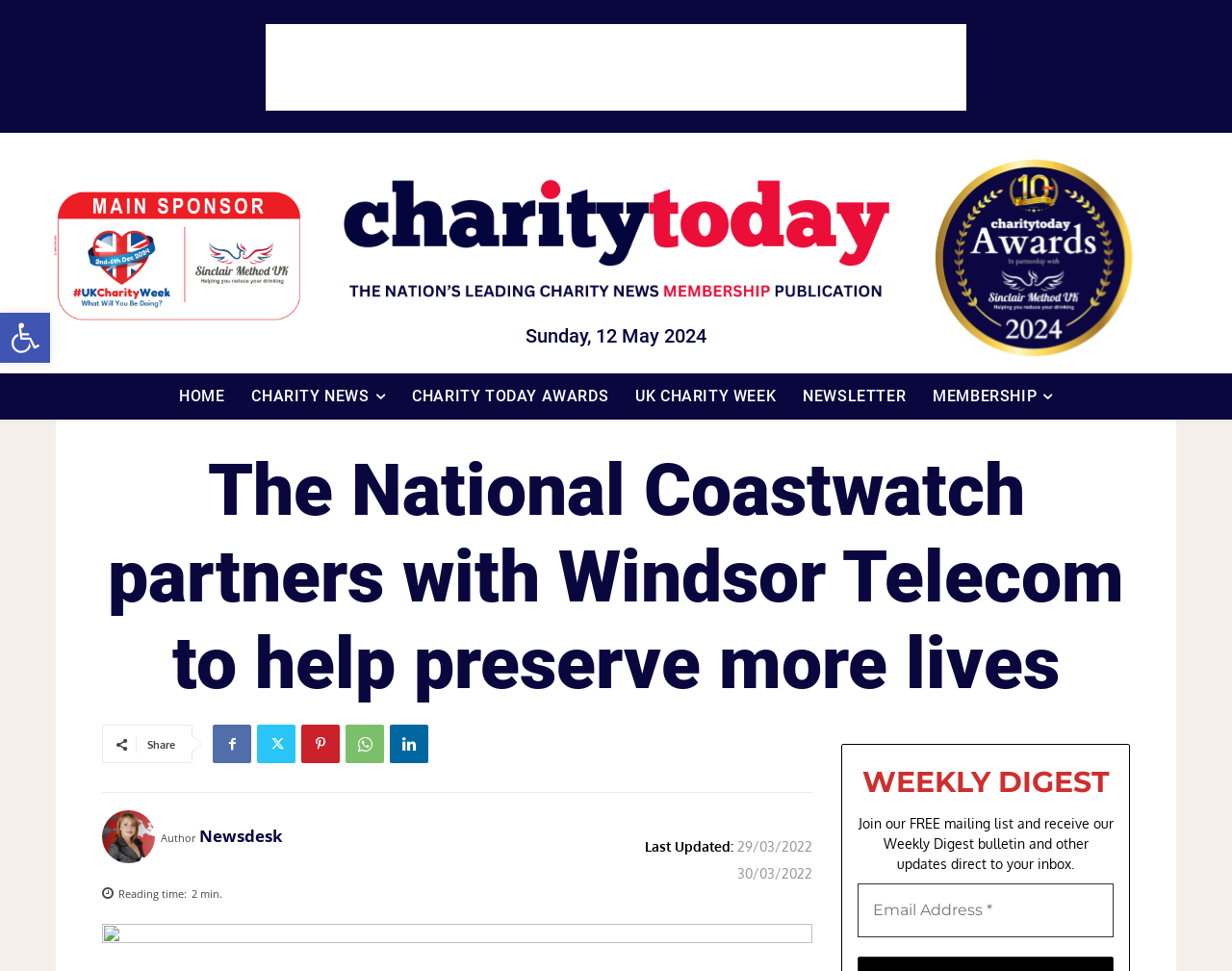How many minutes does it take to read the article?
Give a detailed and exhaustive answer to the question.

I found the reading time of the article by looking at the static text element with the content 'Reading time:' and the adjacent static text element with the content 'min.' which are located at the bottom of the webpage.